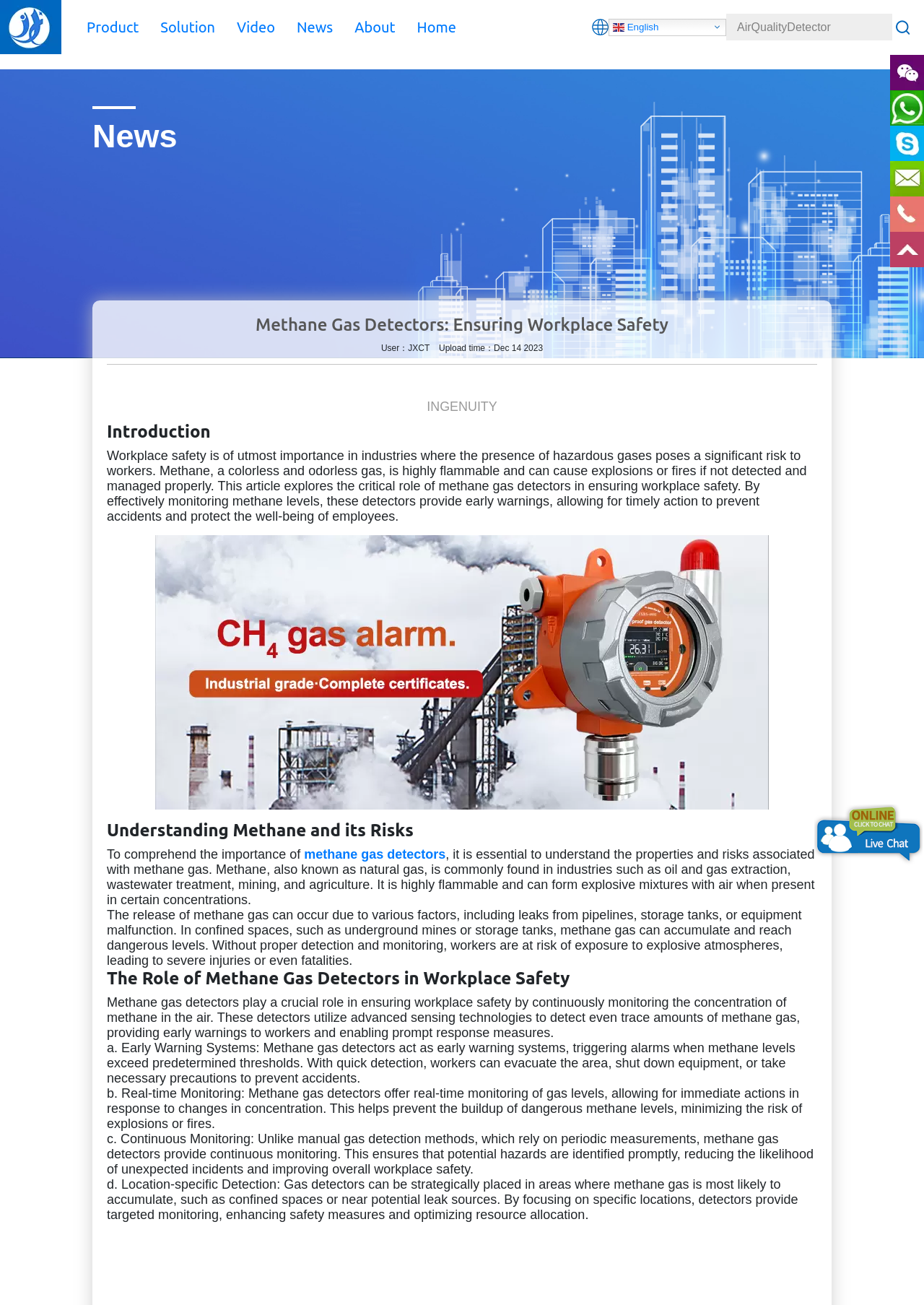Specify the bounding box coordinates of the area that needs to be clicked to achieve the following instruction: "Read the article about methane gas detectors".

[0.116, 0.344, 0.873, 0.401]